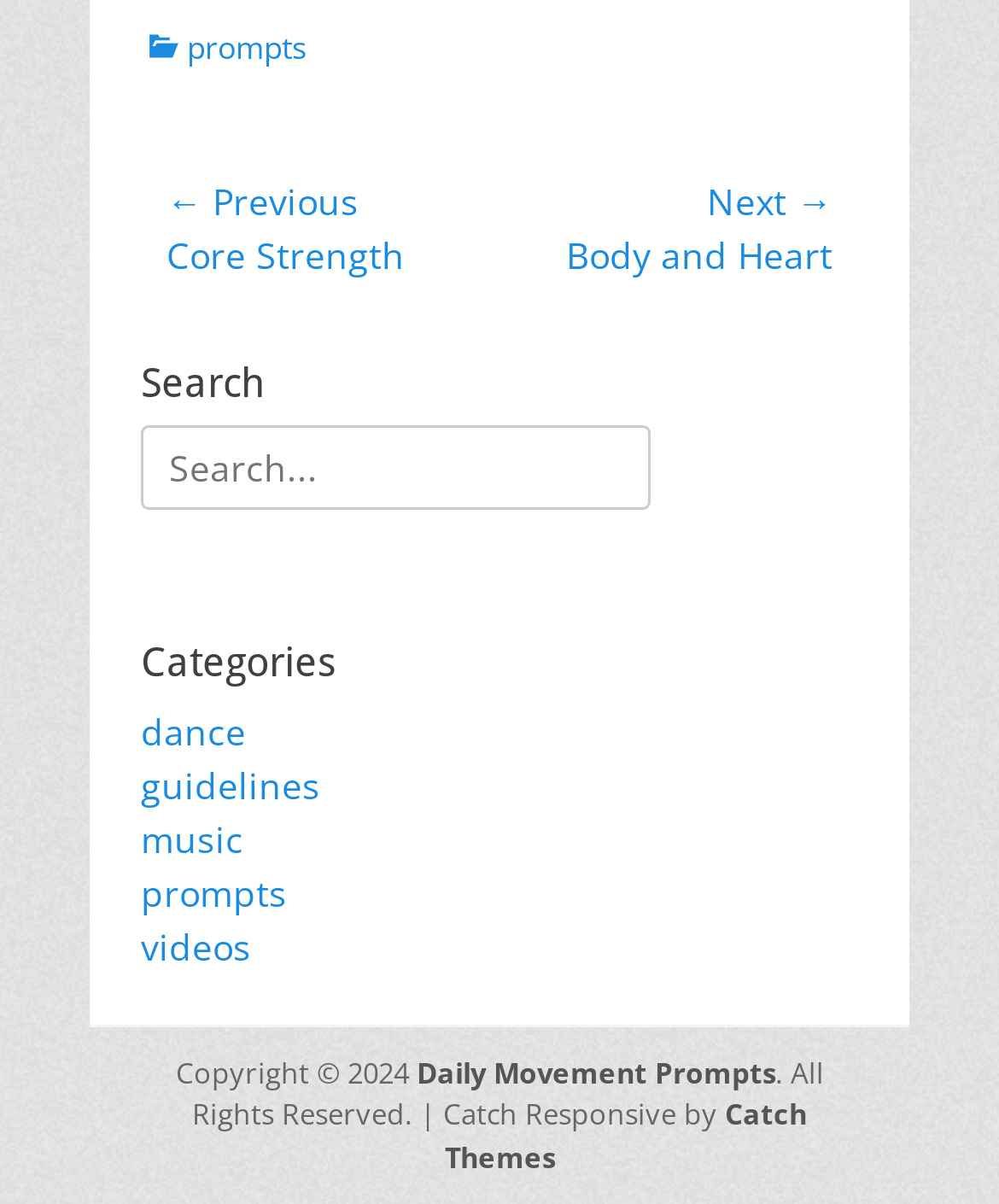Locate the bounding box coordinates of the region to be clicked to comply with the following instruction: "Visit Daily Movement Prompts". The coordinates must be four float numbers between 0 and 1, in the form [left, top, right, bottom].

[0.417, 0.874, 0.776, 0.906]